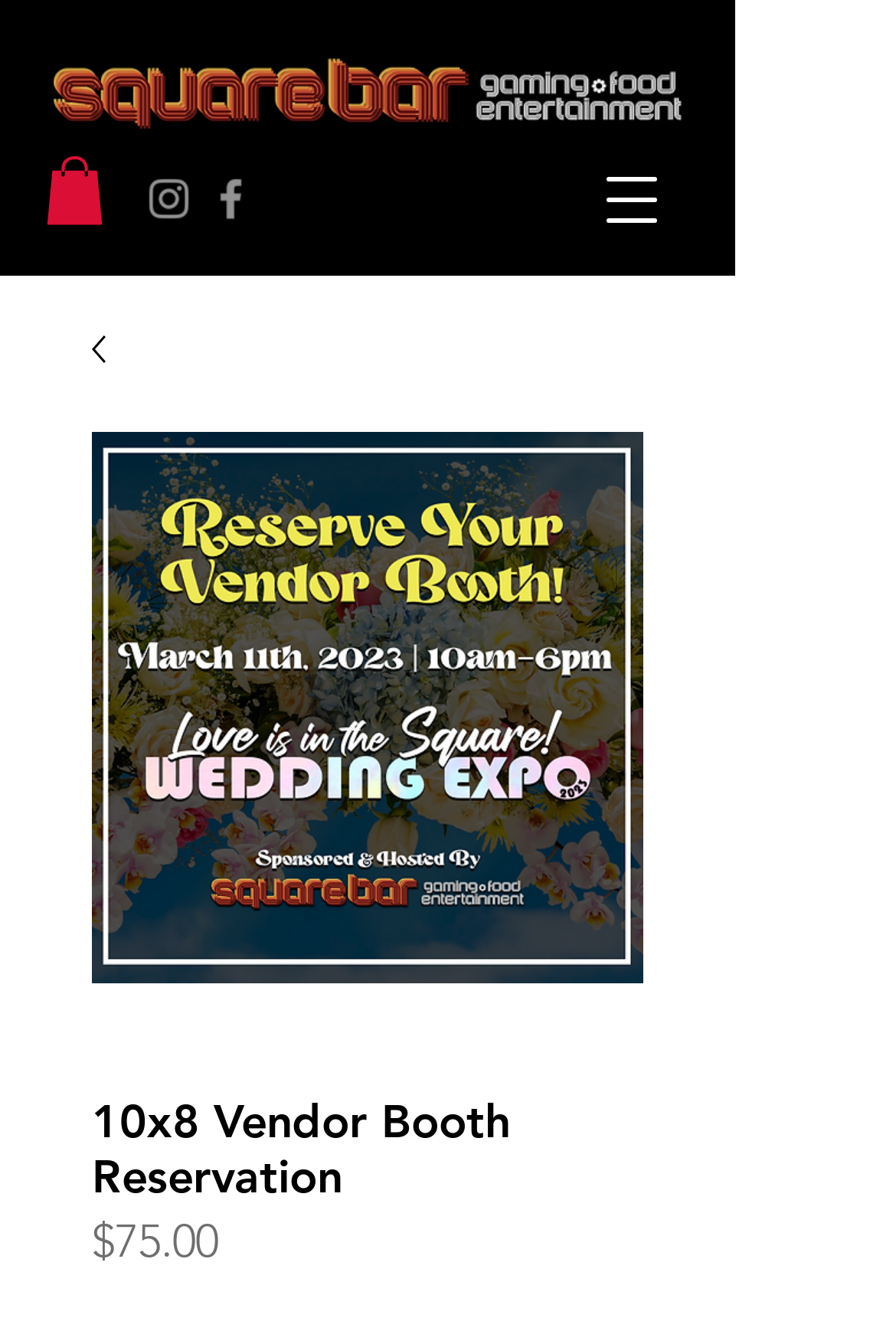What is the price of the vendor booth?
Offer a detailed and exhaustive answer to the question.

I found the price of the vendor booth by looking at the section that describes the '10x8 Vendor Booth Reservation'. In this section, I saw a 'StaticText' element with the text '$75.00' which is labeled as 'Price'.